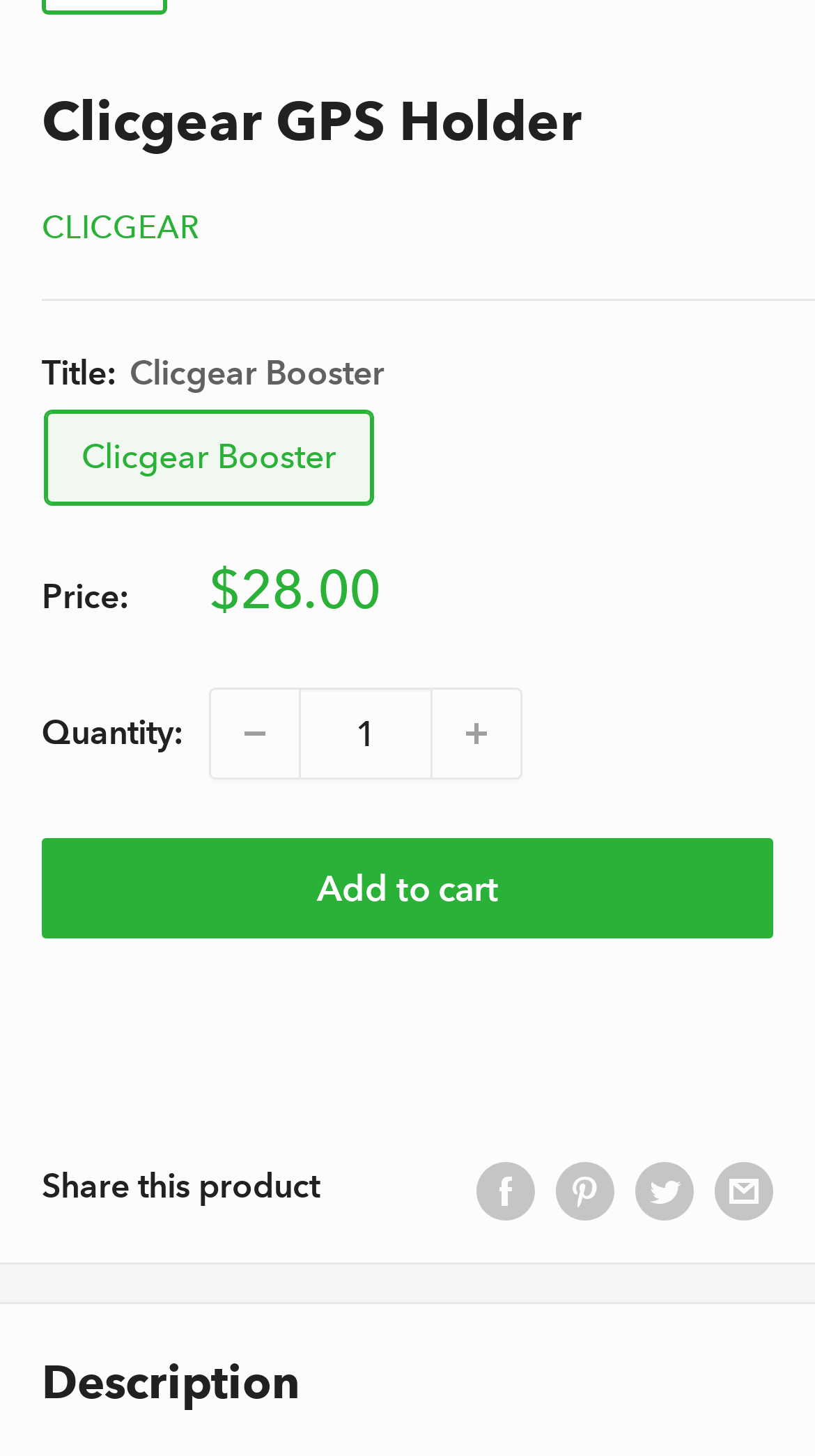Examine the image and give a thorough answer to the following question:
What is the sale price of the product?

The sale price of the product can be found in the LayoutTableCell element with the text 'Sale price $28.00'.